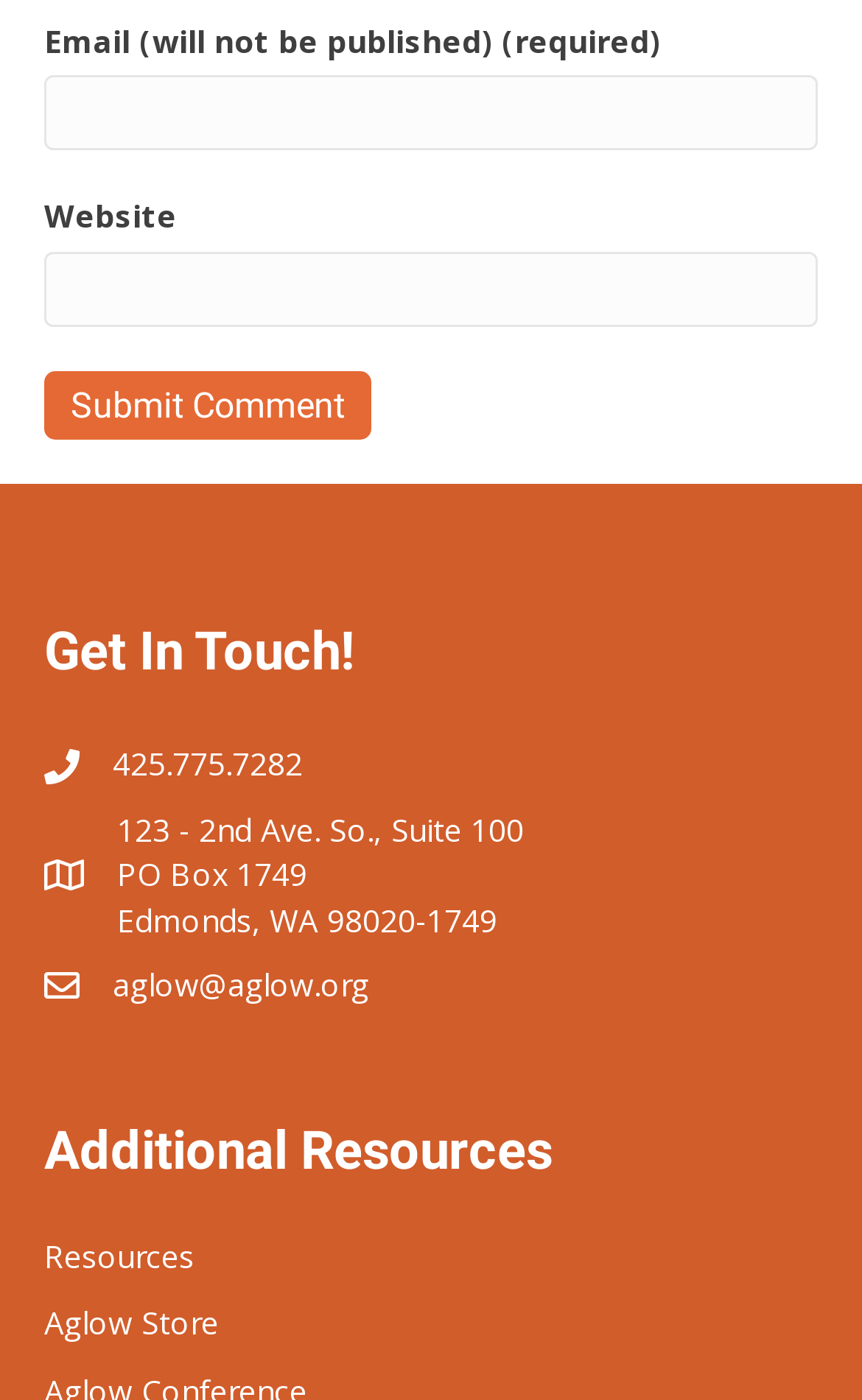What is the purpose of the 'Submit Comment' button?
Answer the question based on the image using a single word or a brief phrase.

To submit a comment